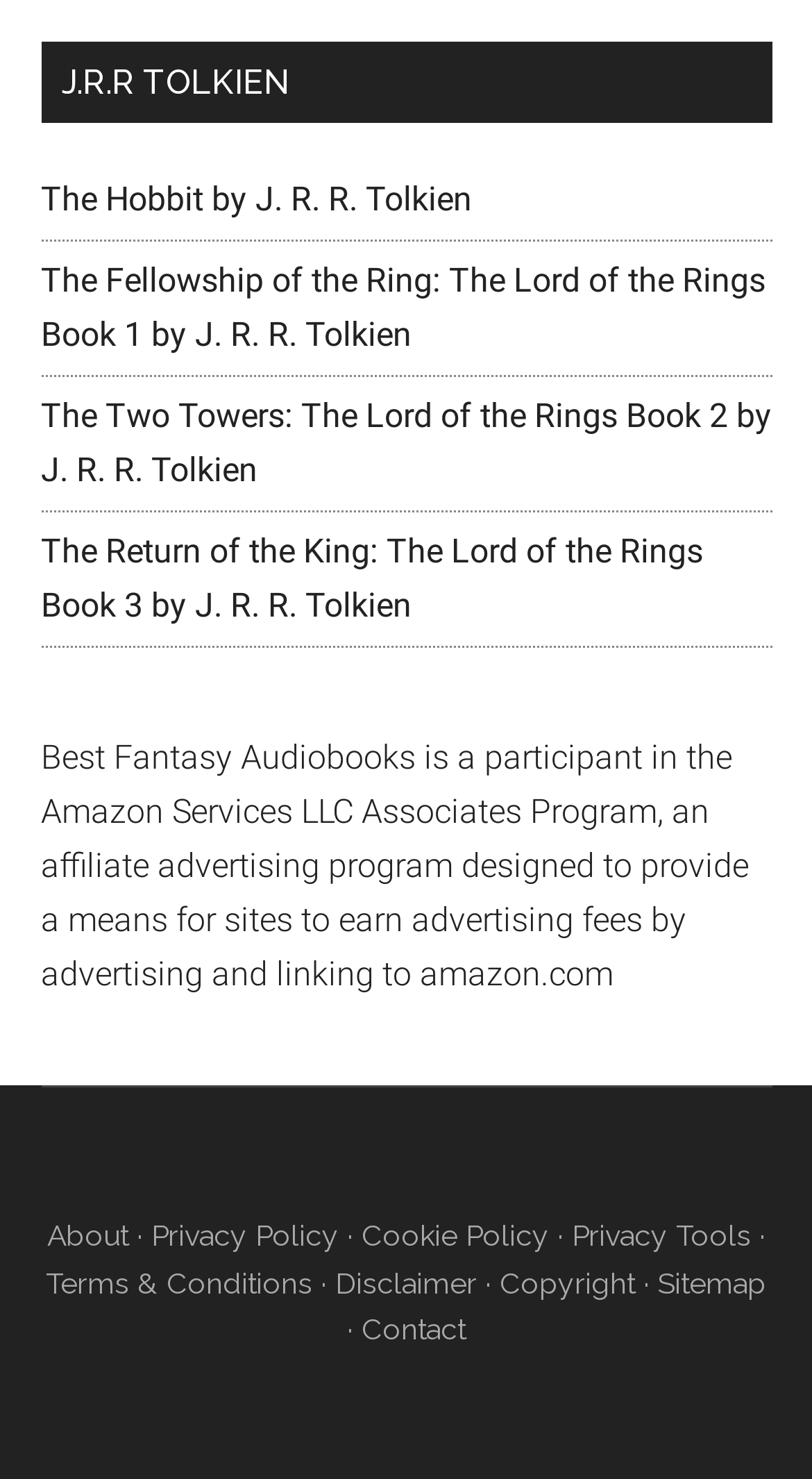Kindly determine the bounding box coordinates for the clickable area to achieve the given instruction: "Leave a reply".

None